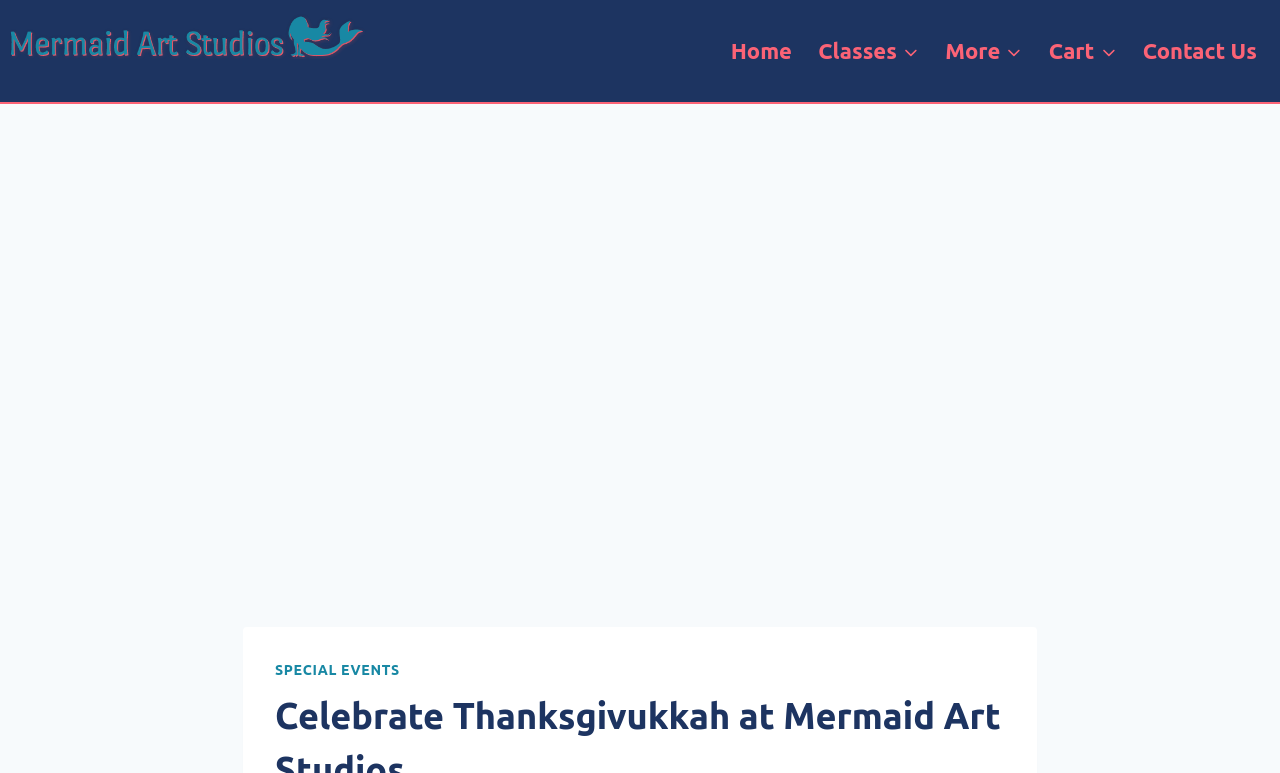Find the bounding box coordinates for the HTML element described as: "alt="Mermaid Art Studios"". The coordinates should consist of four float values between 0 and 1, i.e., [left, top, right, bottom].

[0.008, 0.014, 0.287, 0.075]